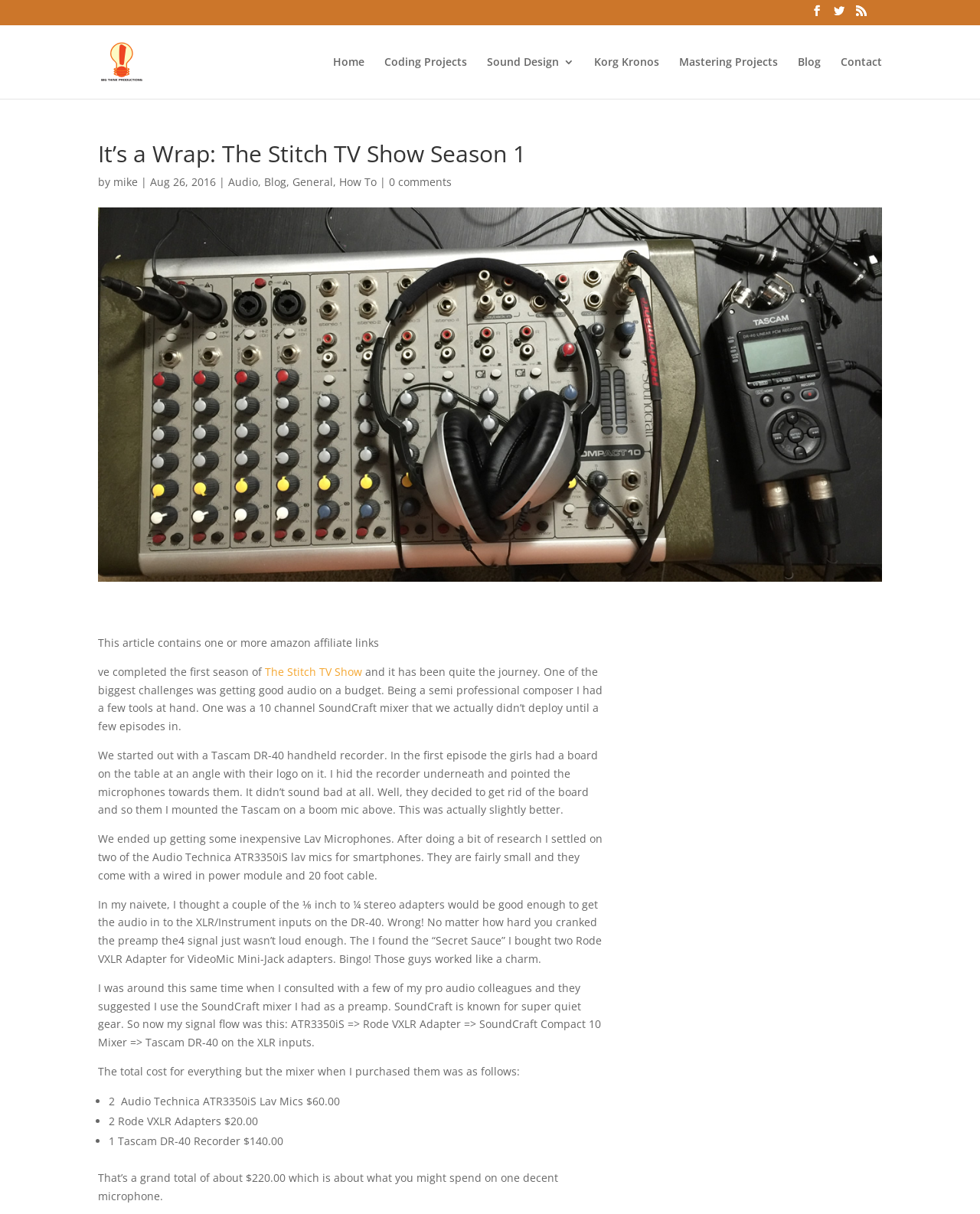Describe the webpage meticulously, covering all significant aspects.

This webpage is about the completion of the first season of "The Stitch TV Show" and the author's experience with audio production on a budget. At the top of the page, there are several social media links and a navigation menu with links to "Home", "Coding Projects", "Sound Design 3", "Korg Kronos", "Mastering Projects", "Blog", and "Contact". 

Below the navigation menu, there is a heading that reads "It’s a Wrap: The Stitch TV Show Season 1" followed by the author's name, "mike", and the date "Aug 26, 2016". There are also links to categories such as "Audio", "Blog", "General", "How To", and "0 comments".

The main content of the page is a blog post that discusses the author's experience with recording audio for the TV show. The post is divided into several paragraphs that describe the challenges of getting good audio on a budget, the equipment used, and the signal flow. There are also several lists and bullet points that detail the cost of the equipment used.

Throughout the page, there are no images except for the "Big Think Productions" logo at the top left corner. The overall layout is organized, with clear headings and concise text.